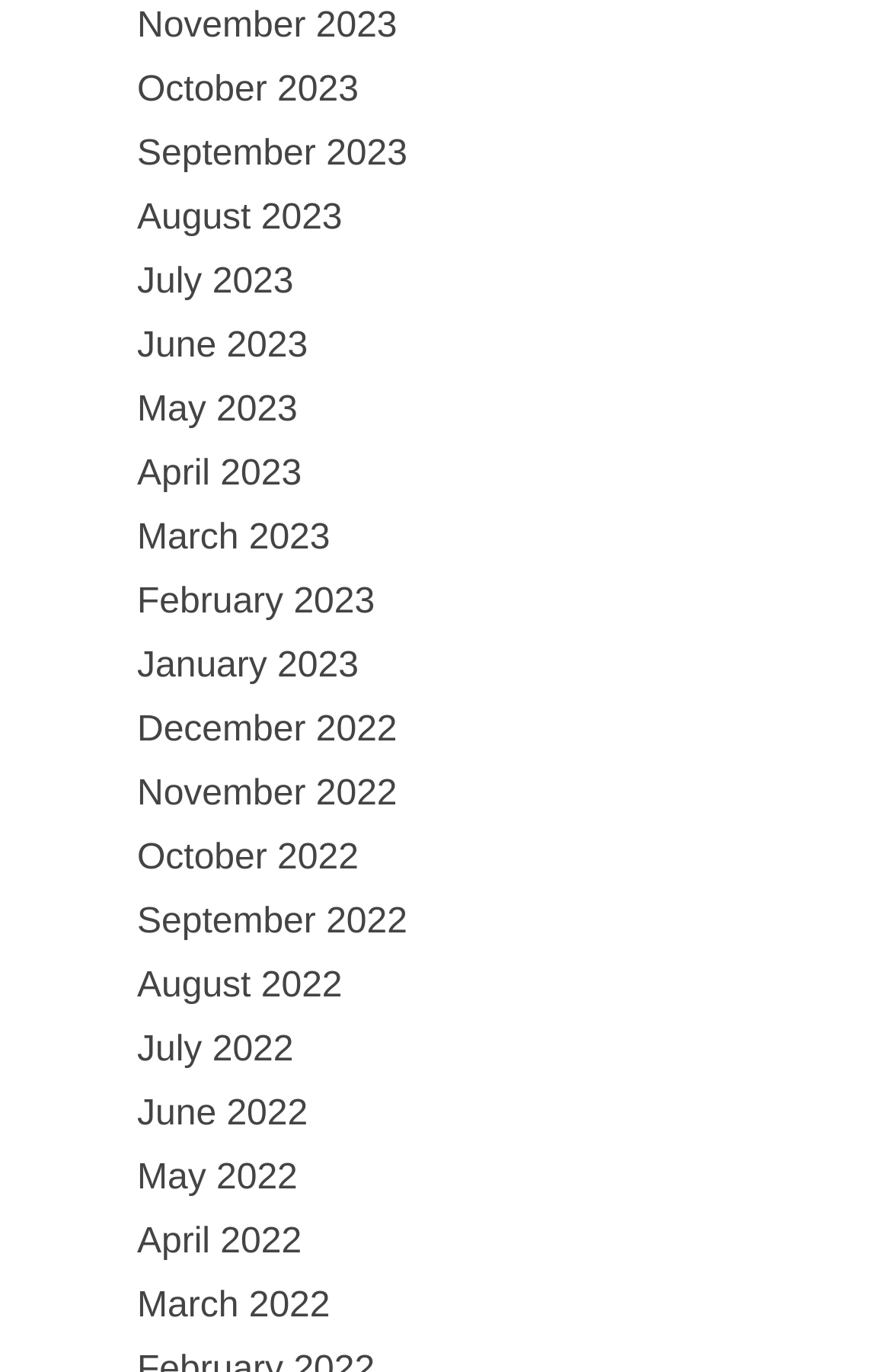Please give a short response to the question using one word or a phrase:
What is the most recent month listed?

November 2023